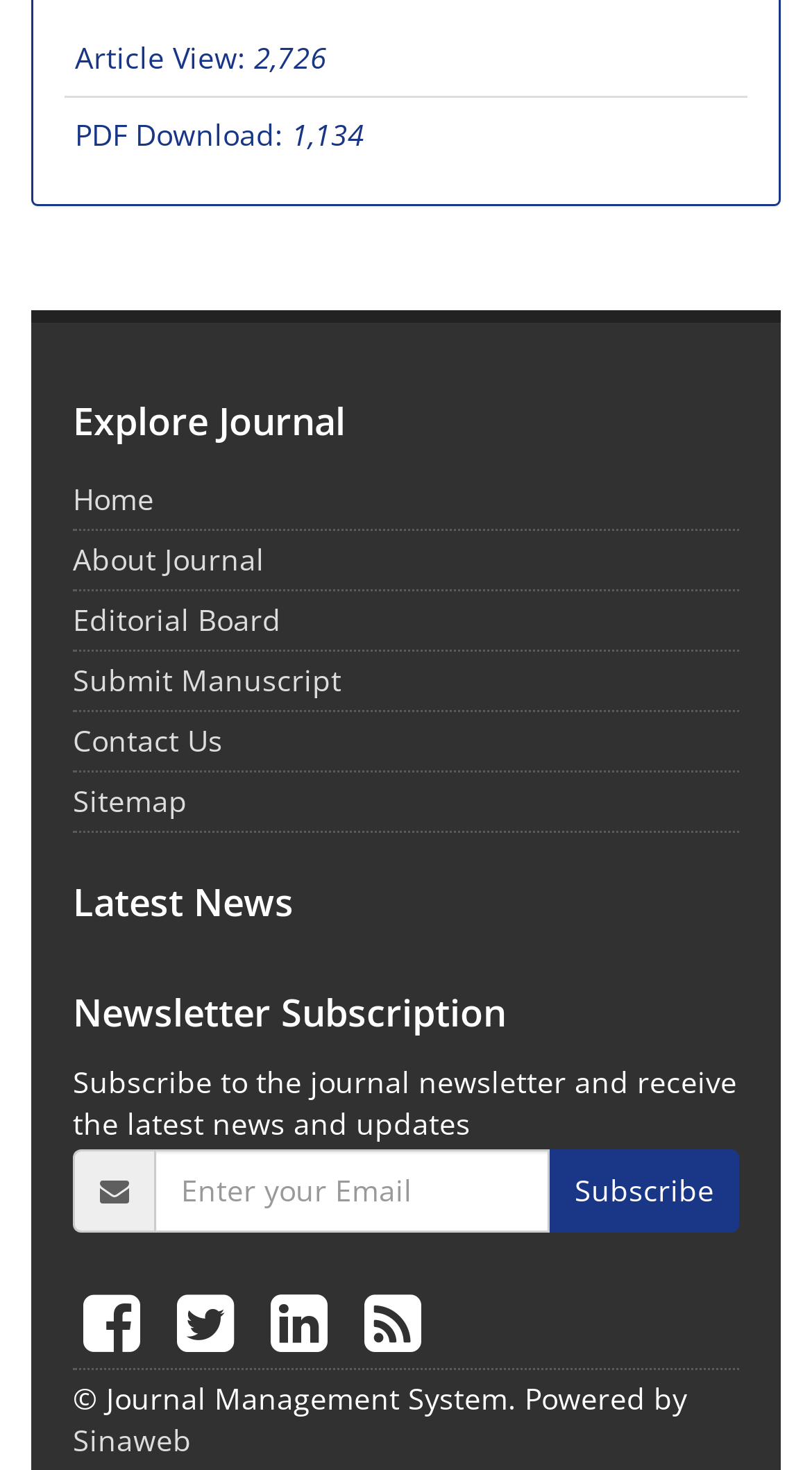Please determine the bounding box coordinates of the element to click in order to execute the following instruction: "Subscribe to the journal newsletter". The coordinates should be four float numbers between 0 and 1, specified as [left, top, right, bottom].

[0.19, 0.781, 0.677, 0.838]